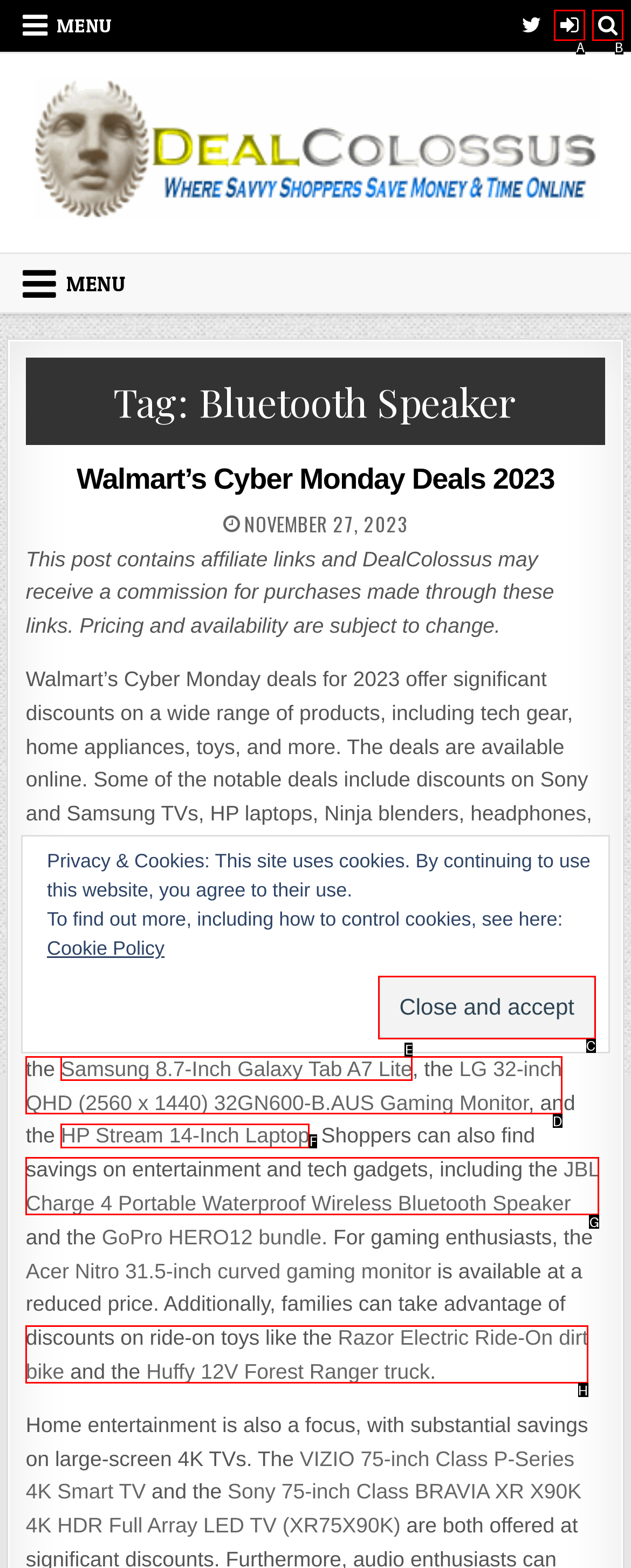Determine the HTML element that aligns with the description: HP Stream 14-Inch Laptop
Answer by stating the letter of the appropriate option from the available choices.

F